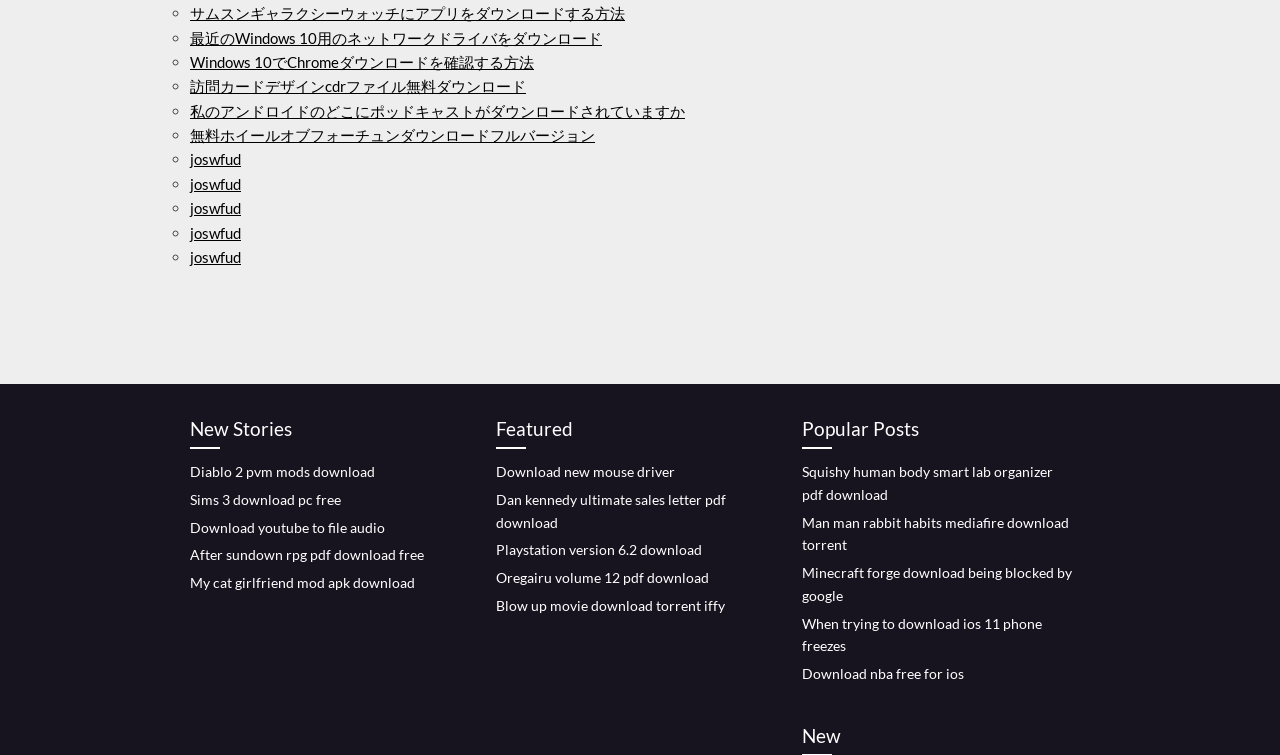What is the purpose of the '◦' symbols on the webpage?
Analyze the screenshot and provide a detailed answer to the question.

The '◦' symbols are used as list markers to indicate the start of each list item. They are consistently used throughout the webpage to separate and organize the download links into distinct categories.